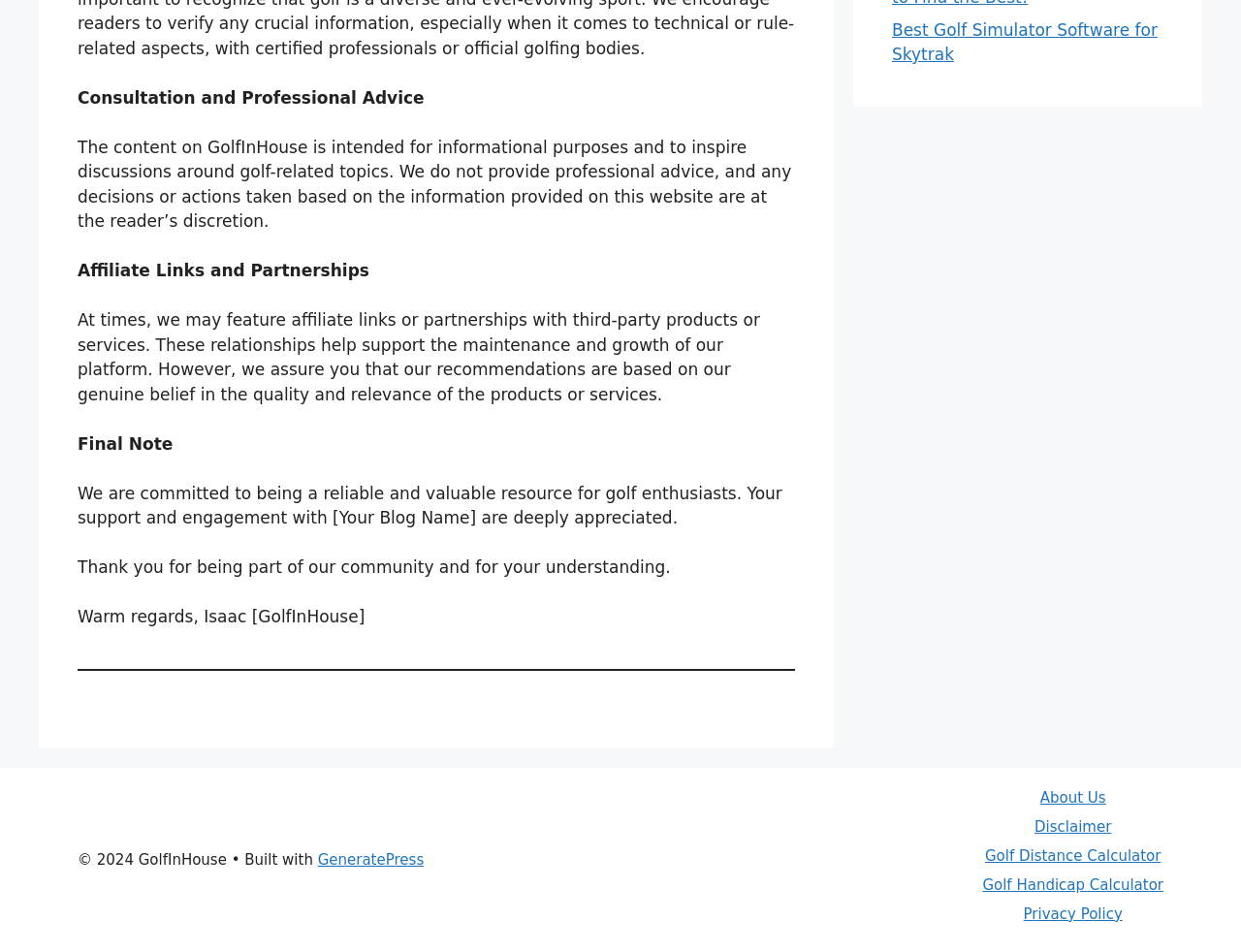Using the provided element description "Golf Distance Calculator", determine the bounding box coordinates of the UI element.

[0.794, 0.89, 0.936, 0.908]